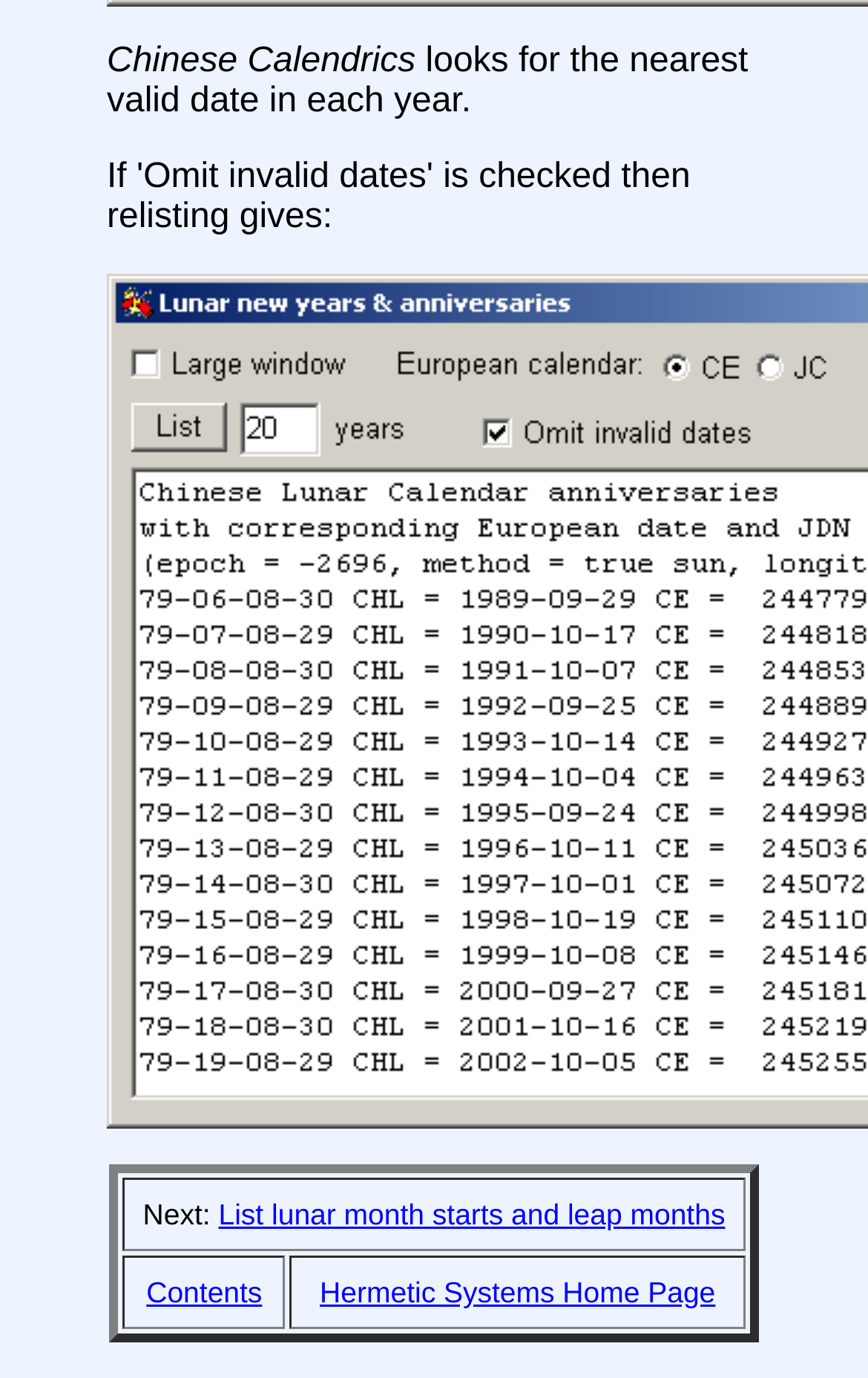Respond with a single word or phrase to the following question: What is the text of the second gridcell in the second row?

Hermetic Systems Home Page